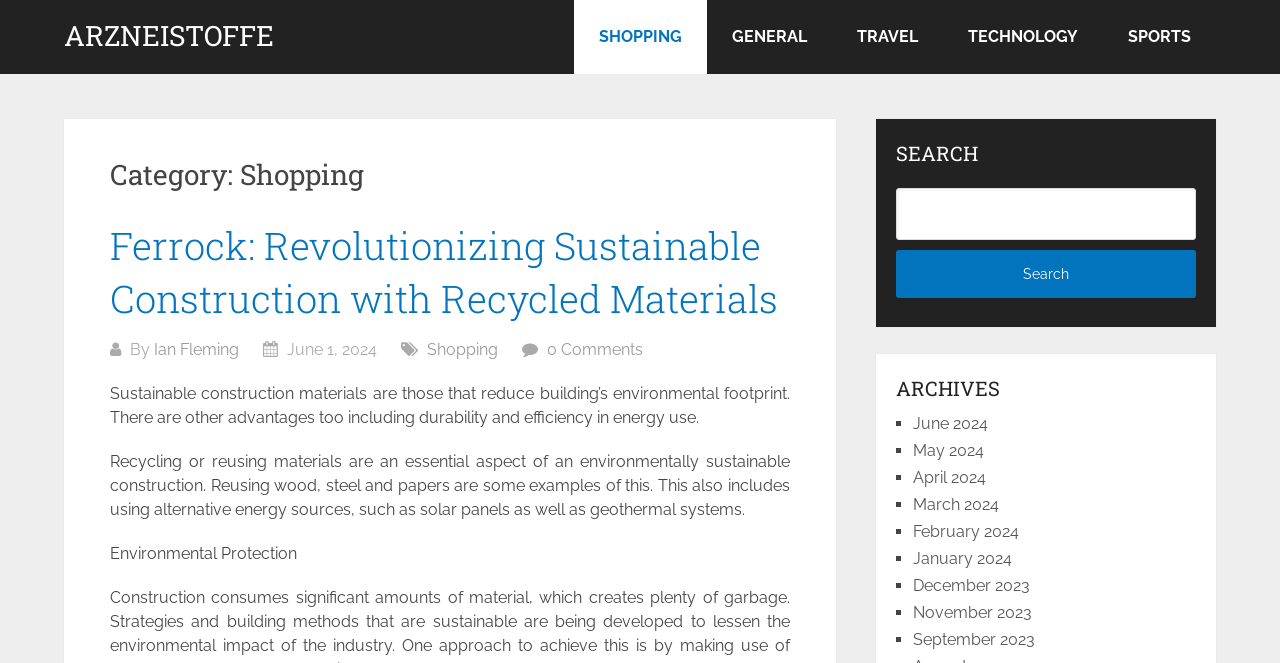Please identify the bounding box coordinates of the element's region that needs to be clicked to fulfill the following instruction: "Search for something". The bounding box coordinates should consist of four float numbers between 0 and 1, i.e., [left, top, right, bottom].

[0.7, 0.284, 0.934, 0.362]